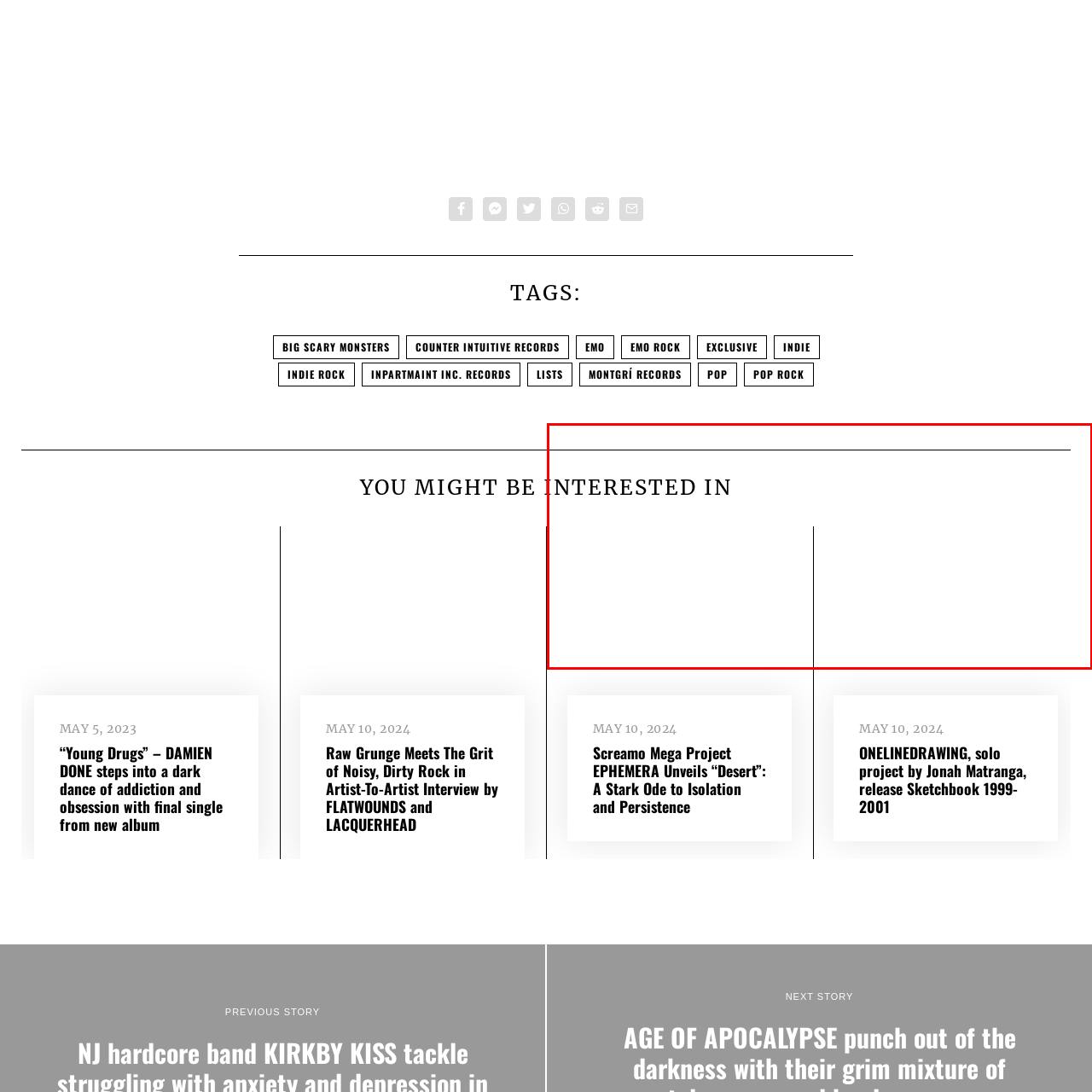Look at the image highlighted by the red boundary and answer the question with a succinct word or phrase:
What type of music does the band's latest work reflect?

Heavy music